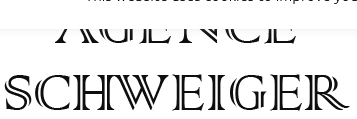Generate a detailed caption that describes the image.

The image features the elegant typography of "AGENCE SCHWEIGER," likely representing the name of a literary agency. The design embodies a classic aesthetic, reflecting sophistication and professionalism, which aligns with the agency's focus on literary works. This visual identity suggests a dedication to the literary arts, catering to writers and readers interested in connecting with unique voices in the publishing world. The clean lines and distinctive font provide a sense of authority and creativity, inviting engagement from potential clients and partners.